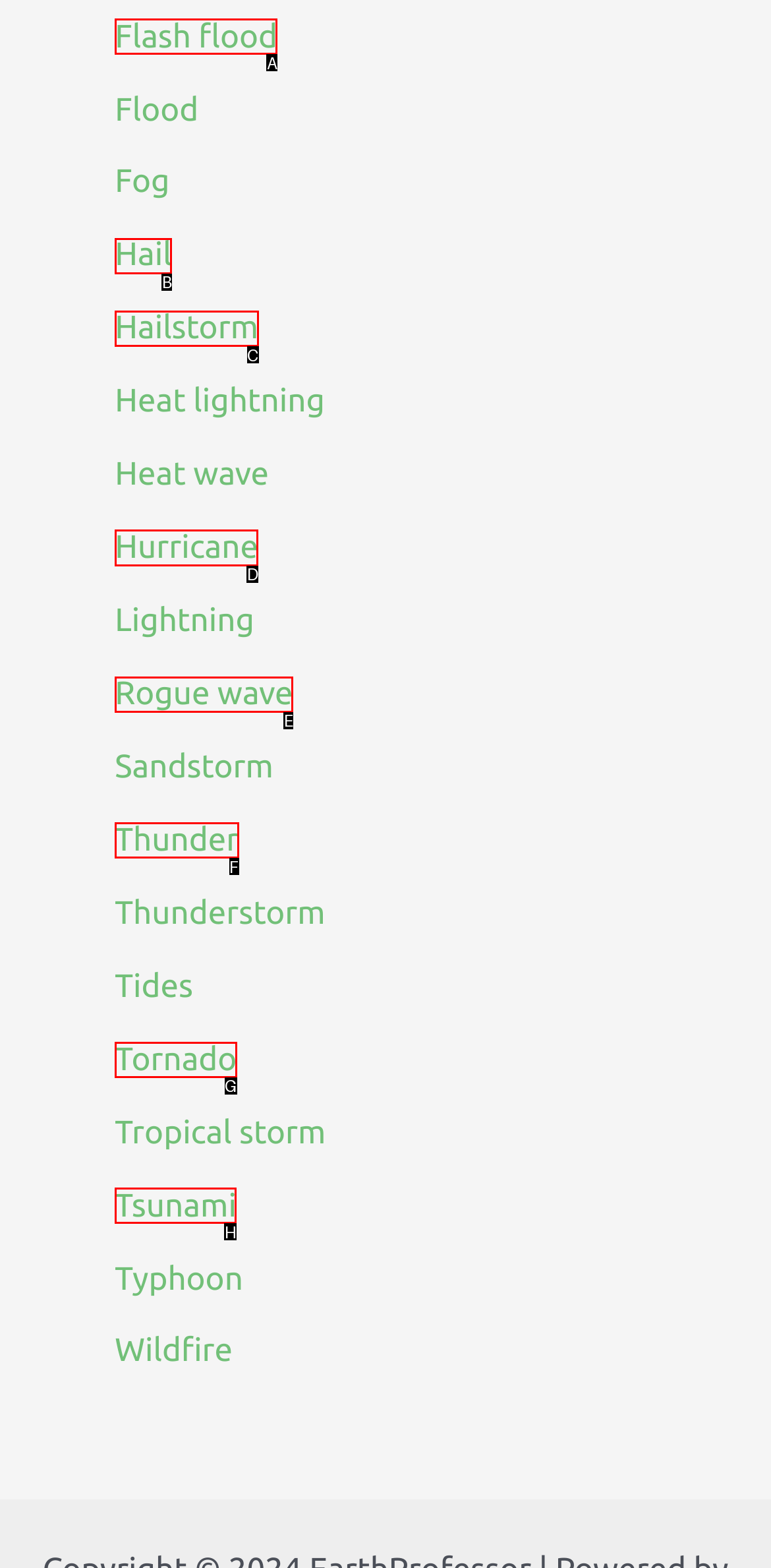Point out which HTML element you should click to fulfill the task: Contact Us.
Provide the option's letter from the given choices.

None